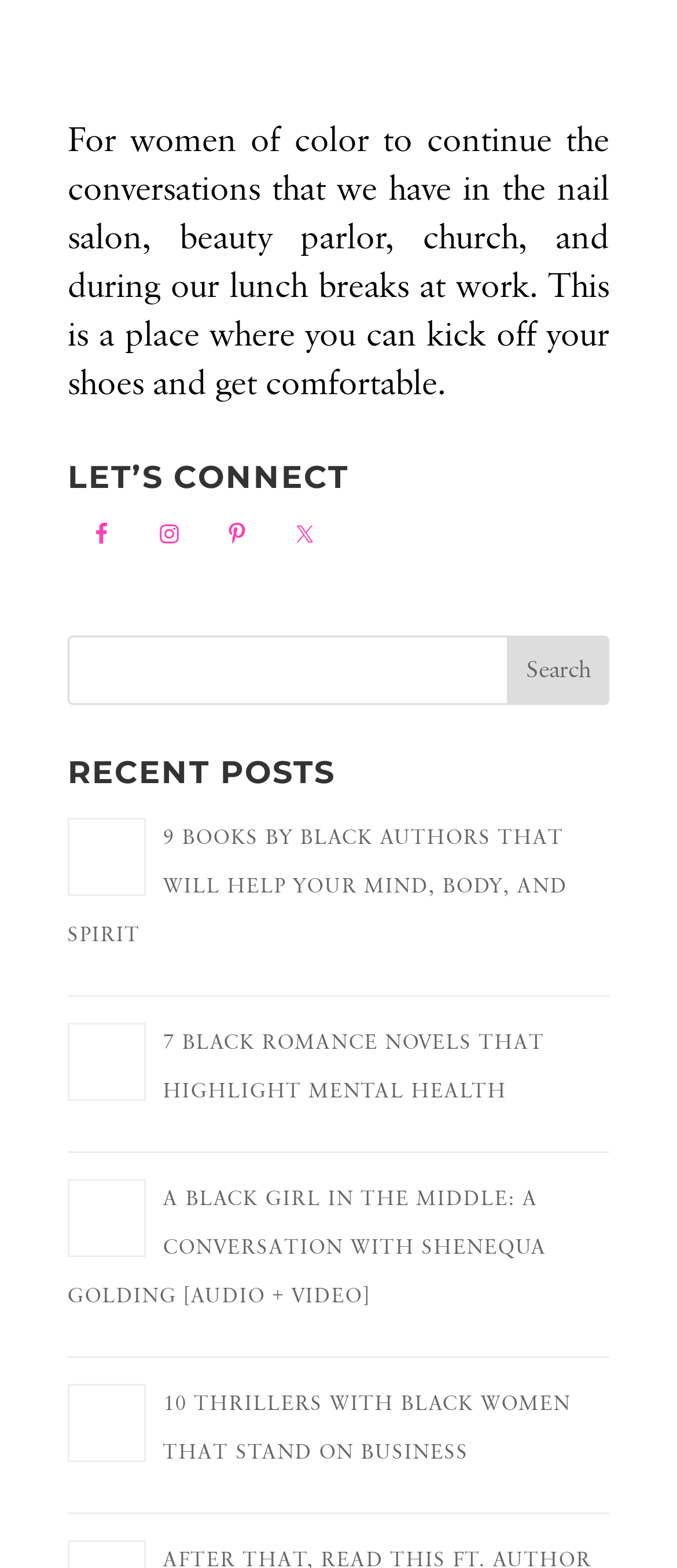Locate the bounding box coordinates of the item that should be clicked to fulfill the instruction: "Explore A Black Girl in the Middle: A Conversation With Shenequa Golding".

[0.1, 0.757, 0.808, 0.835]